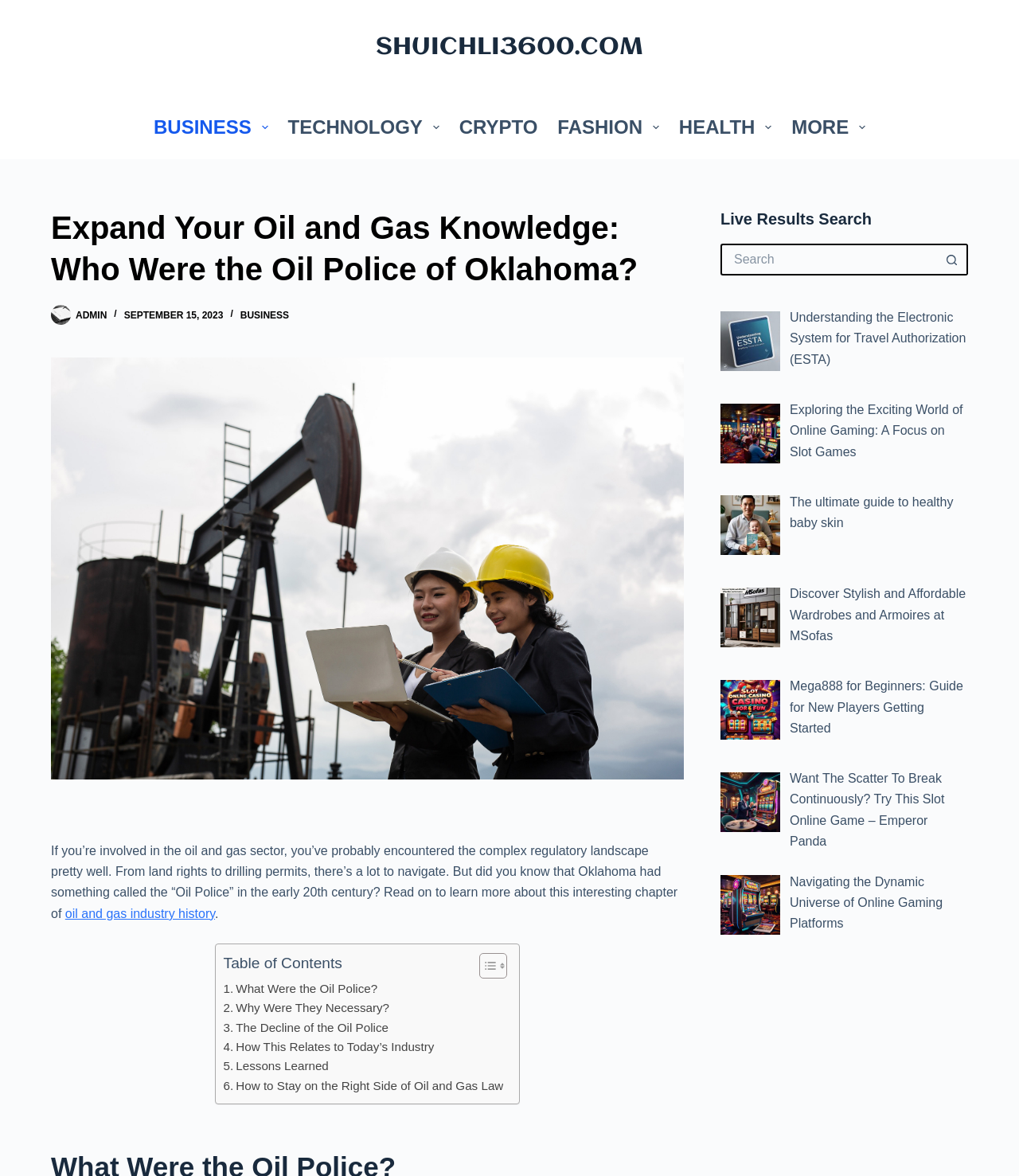Determine the coordinates of the bounding box that should be clicked to complete the instruction: "Read more about 'Who Were the Oil Police of Oklahoma?'". The coordinates should be represented by four float numbers between 0 and 1: [left, top, right, bottom].

[0.05, 0.176, 0.671, 0.246]